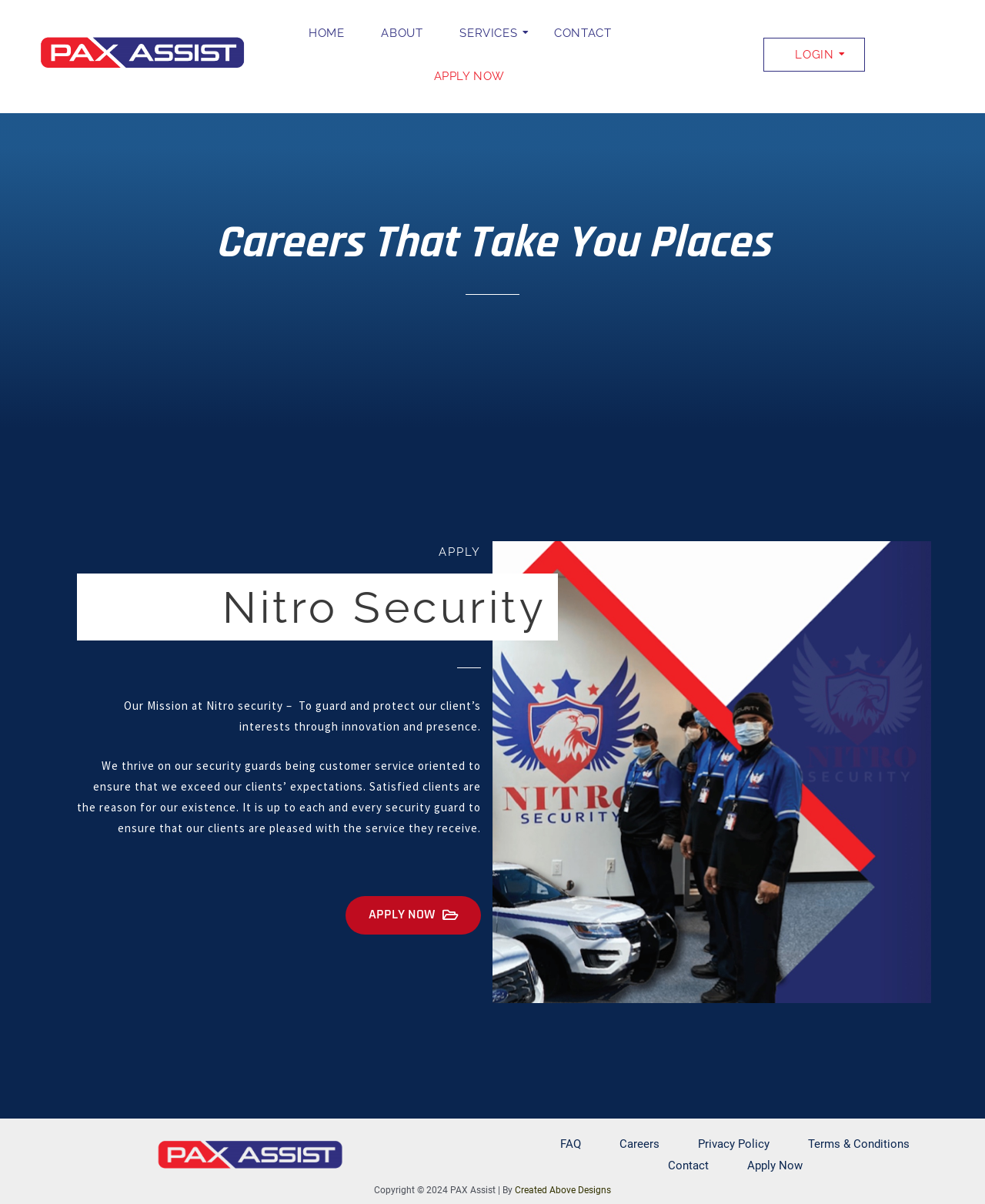Refer to the image and answer the question with as much detail as possible: What is the action of the button?

The button element with the text 'APPLY NOW' is present on the webpage, which suggests that clicking this button will allow users to apply for a job or position.